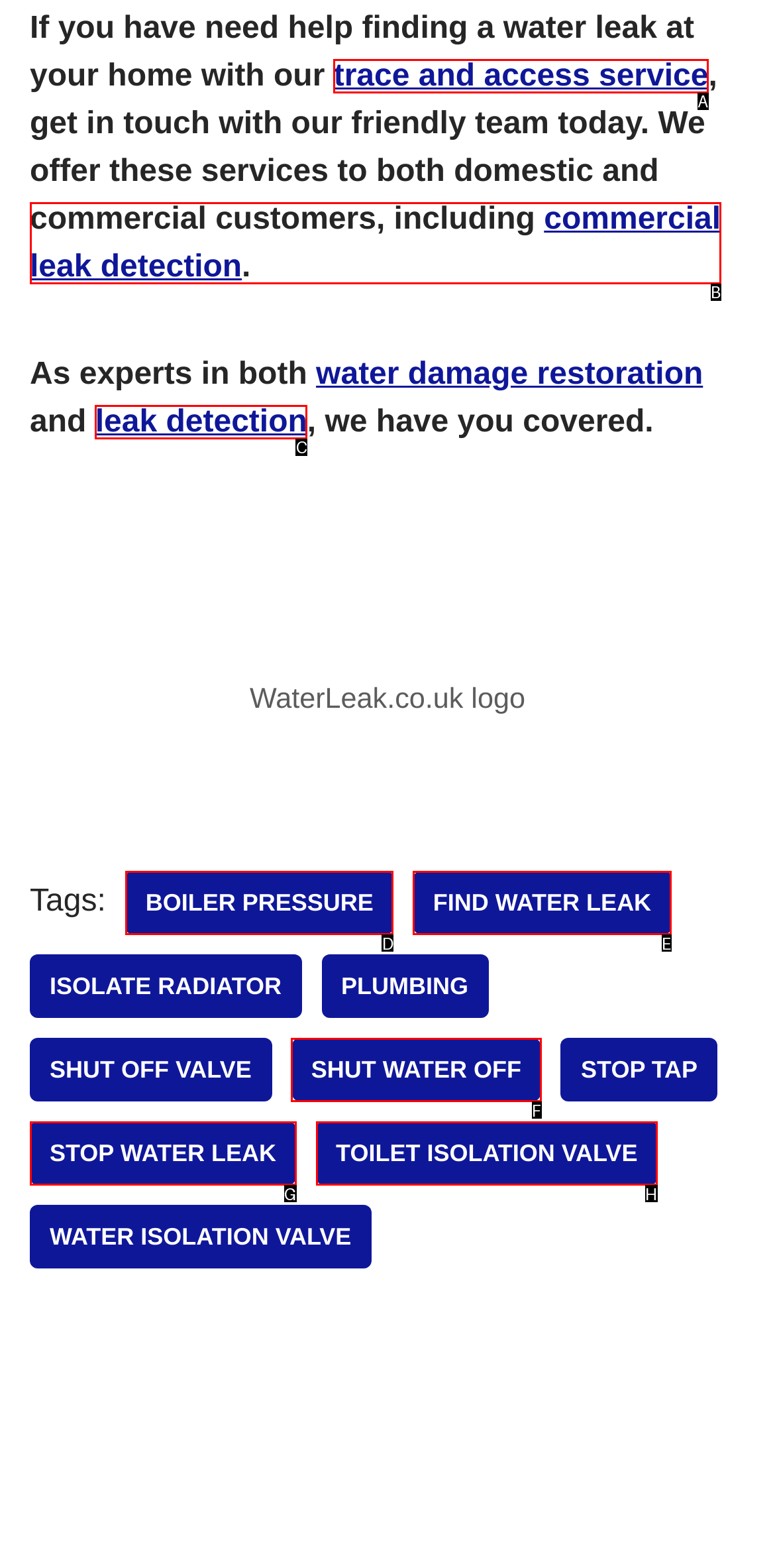Which UI element corresponds to this description: trace and access service
Reply with the letter of the correct option.

A